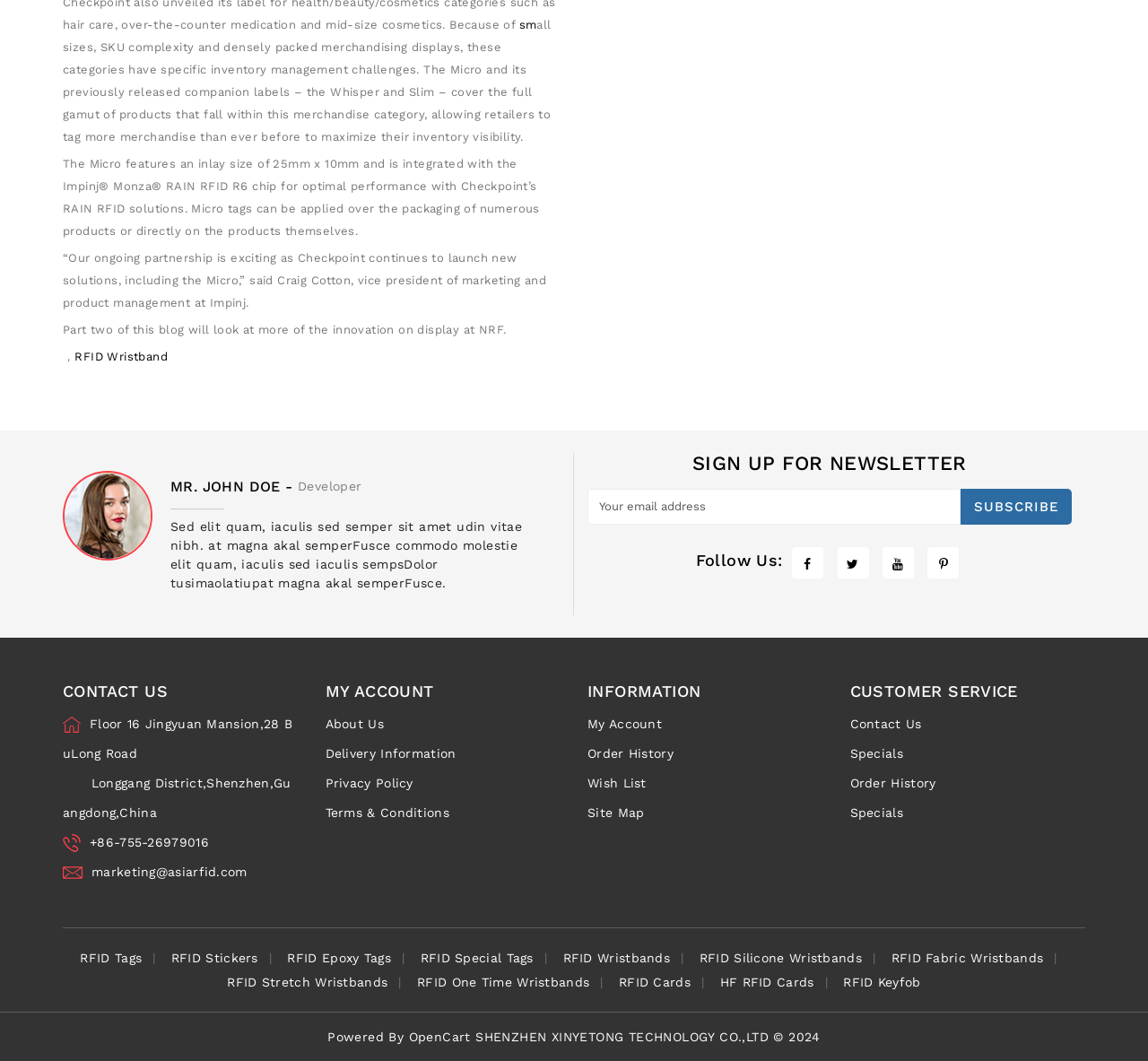Please specify the bounding box coordinates of the clickable section necessary to execute the following command: "Learn about RFID tags".

[0.07, 0.896, 0.145, 0.91]